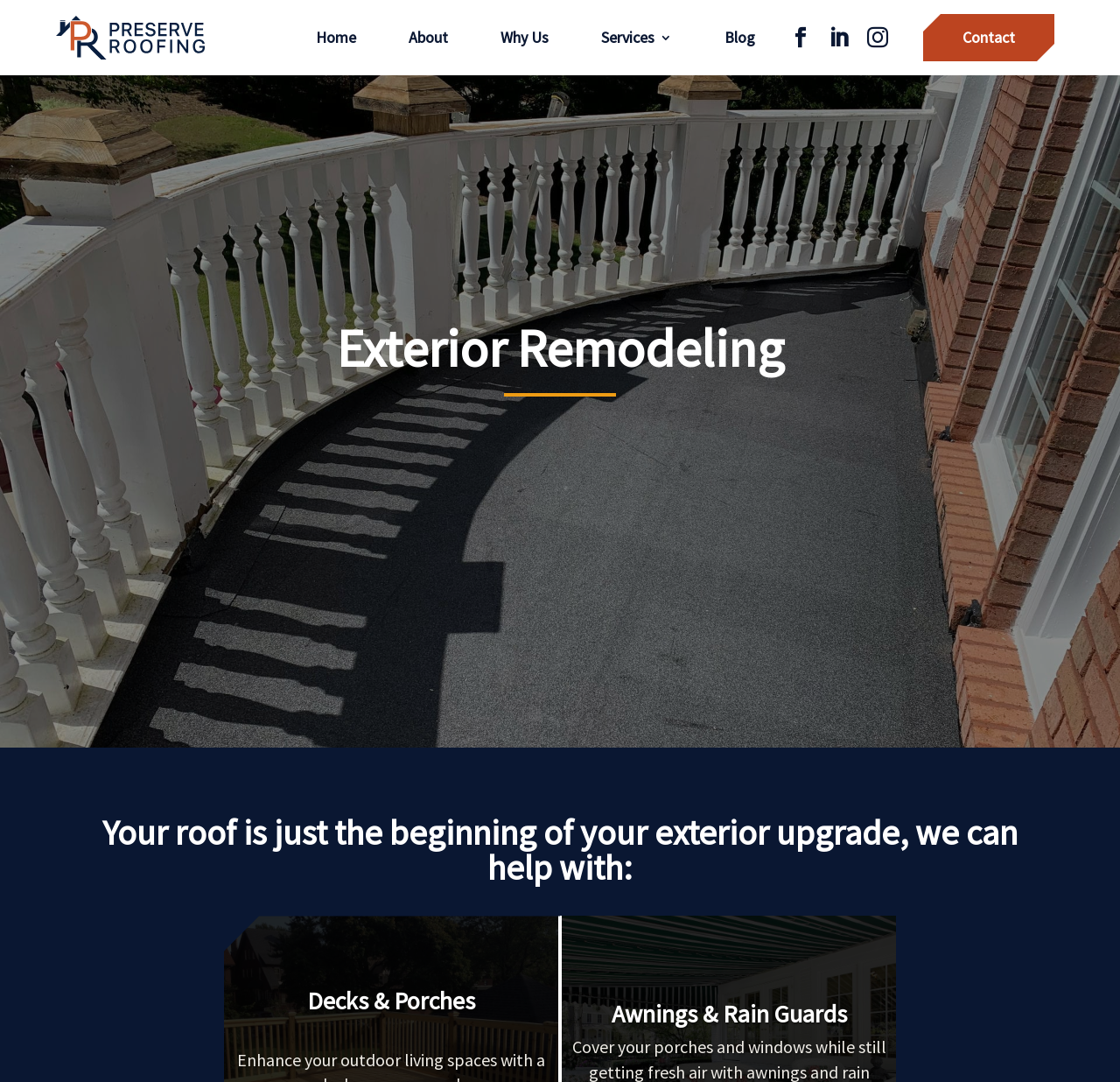Based on the element description Home, identify the bounding box coordinates for the UI element. The coordinates should be in the format (top-left x, top-left y, bottom-right x, bottom-right y) and within the 0 to 1 range.

[0.282, 0.004, 0.318, 0.066]